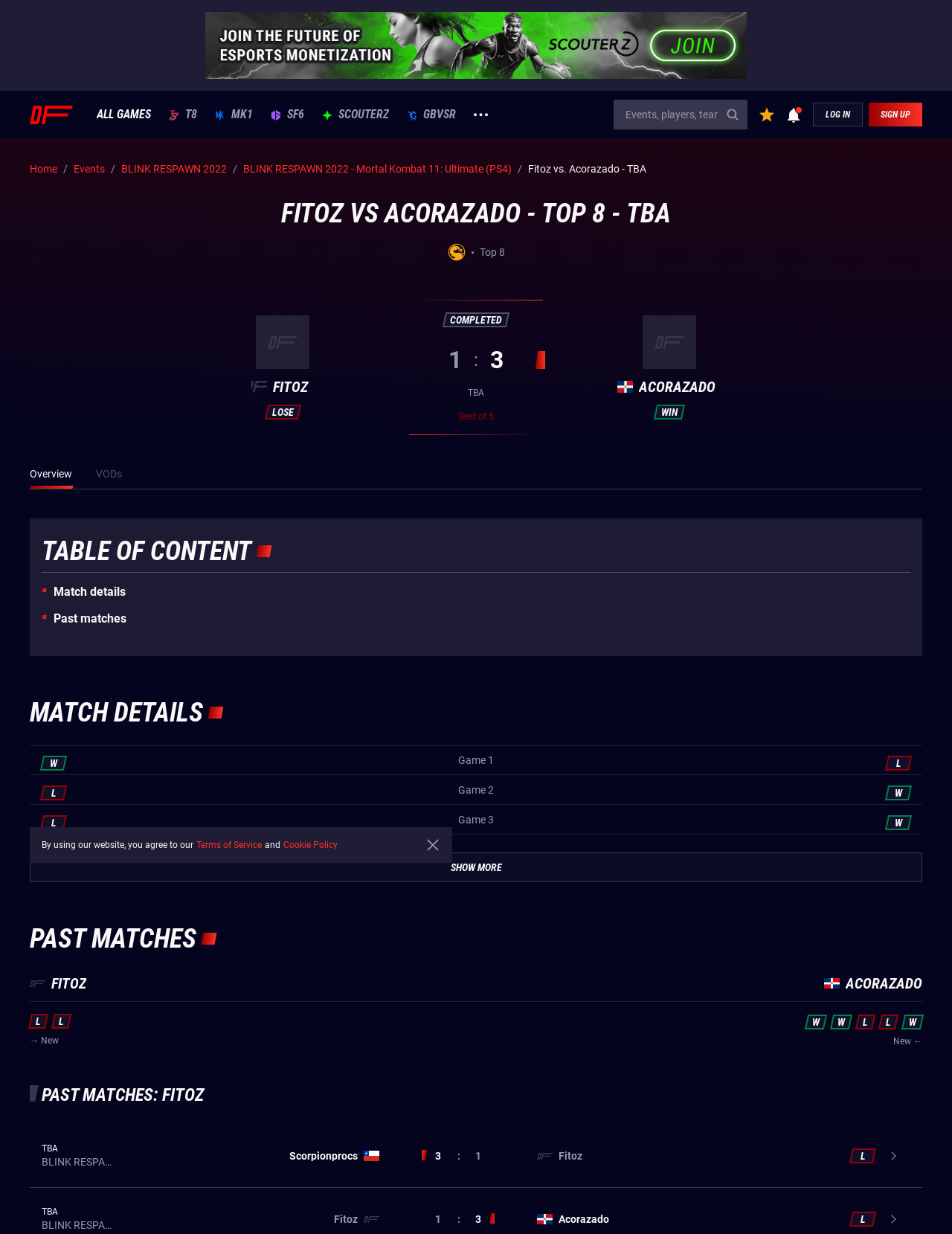Respond to the question below with a single word or phrase:
What is the result of the match for Fitoz?

LOSE